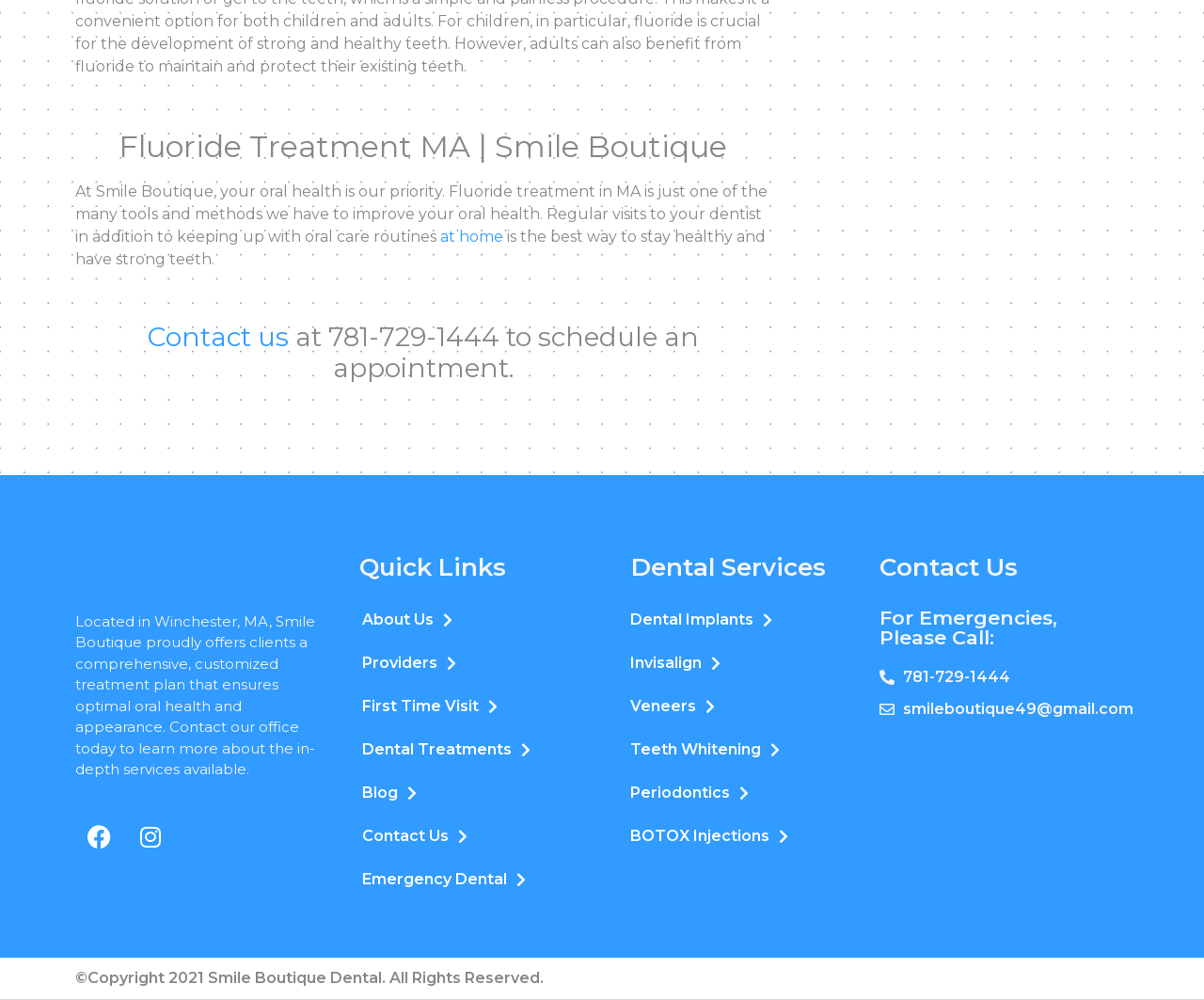What is the email address of the clinic?
Relying on the image, give a concise answer in one word or a brief phrase.

smileboutique49@gmail.com